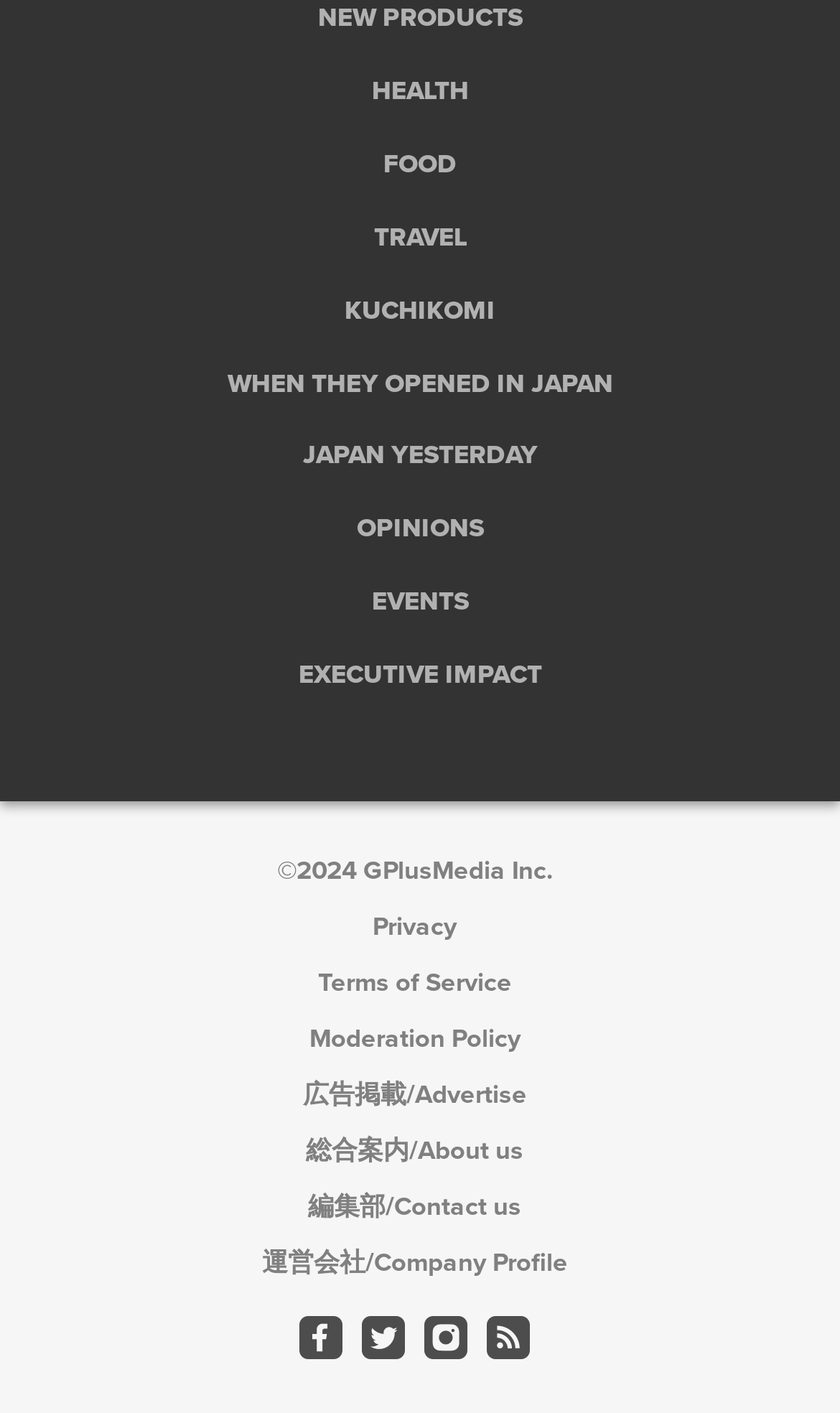What are the social media icons at the bottom?
Could you answer the question in a detailed manner, providing as much information as possible?

At the bottom of the webpage, I found four links with OCR text '', '', '', and '', which I infer to be social media icons.